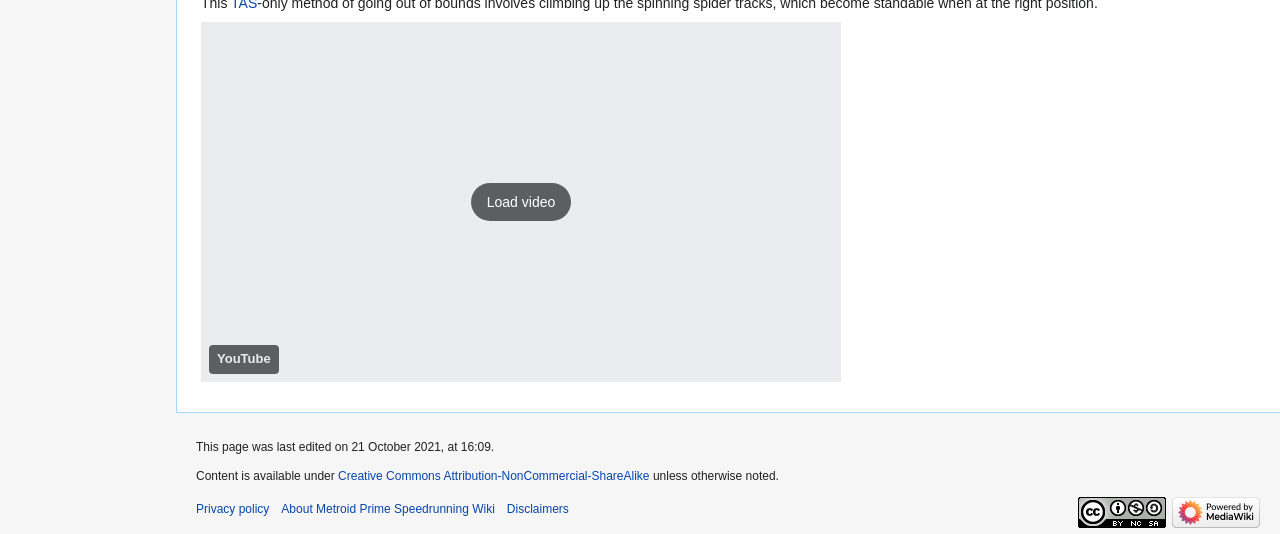Determine the bounding box coordinates for the HTML element described here: "About Metroid Prime Speedrunning Wiki".

[0.22, 0.94, 0.387, 0.966]